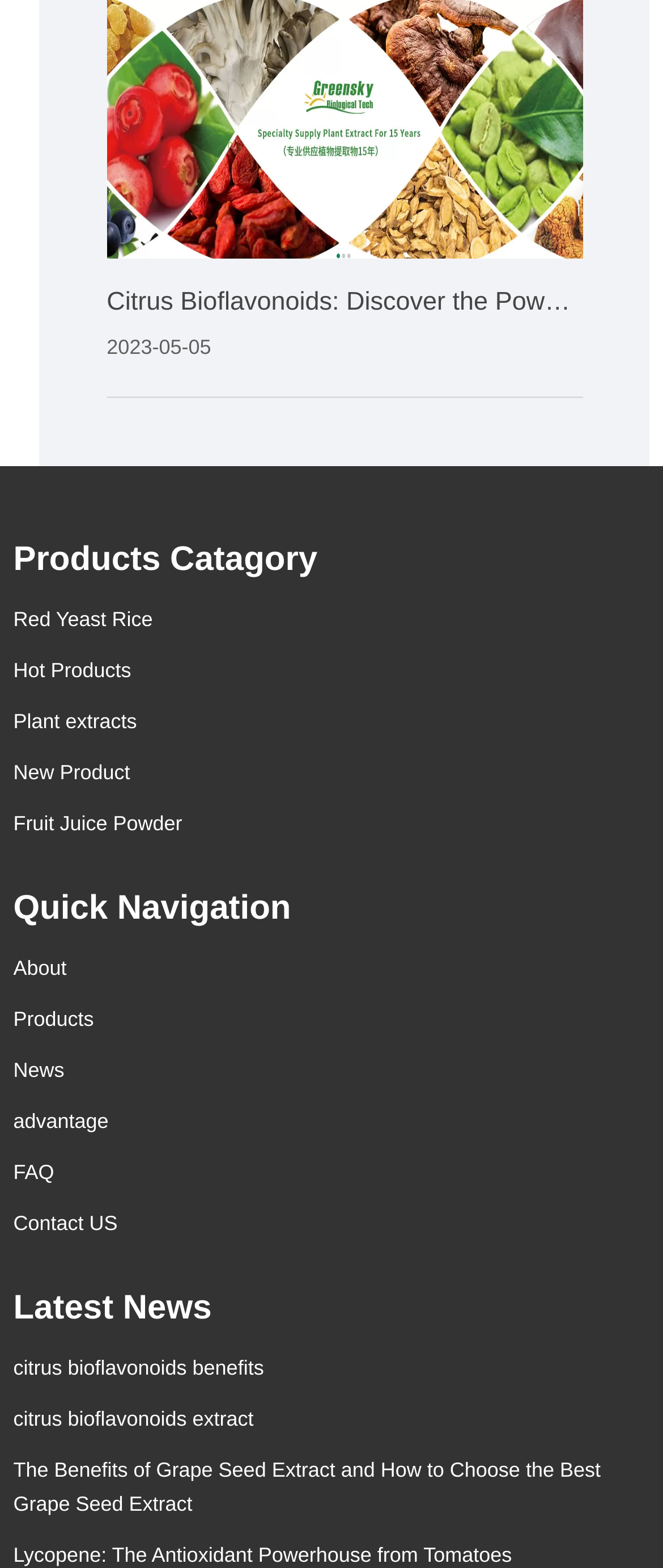Can you specify the bounding box coordinates of the area that needs to be clicked to fulfill the following instruction: "Check Latest News"?

[0.02, 0.822, 0.319, 0.846]